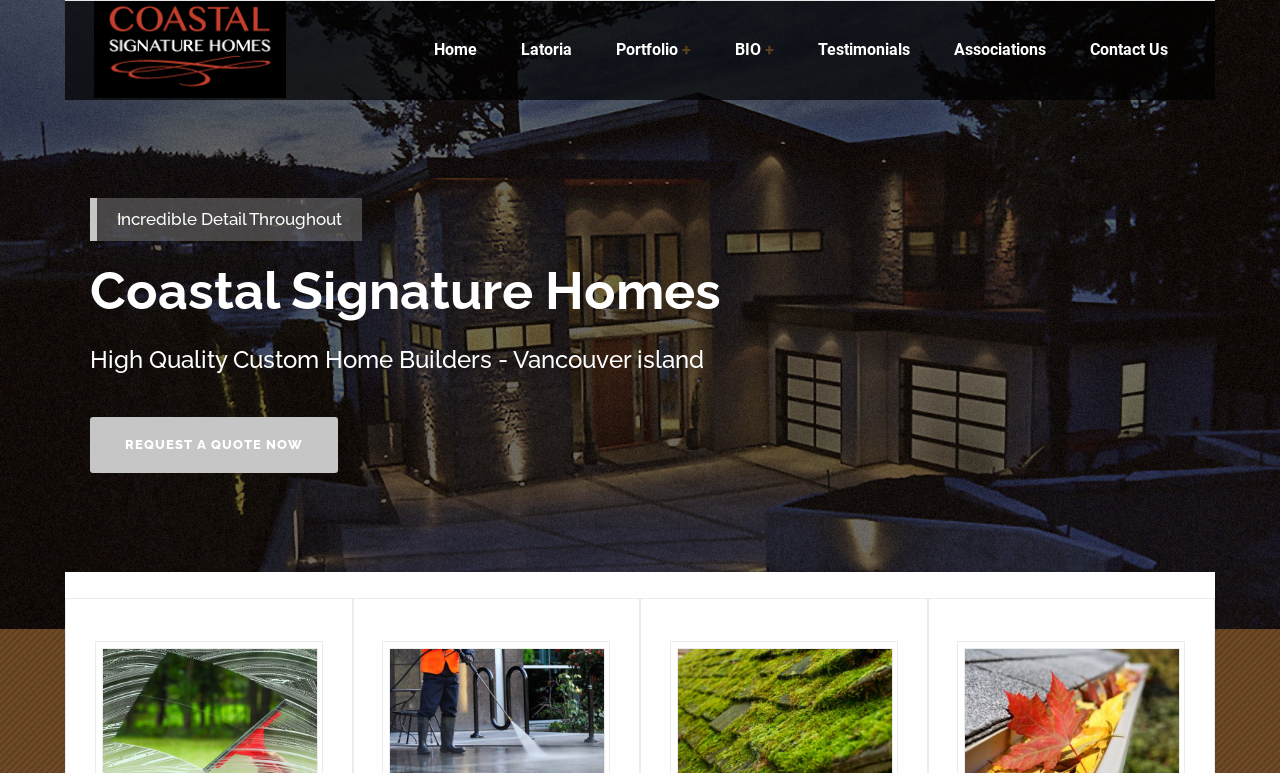Please identify the bounding box coordinates of the element's region that should be clicked to execute the following instruction: "Go to Home page". The bounding box coordinates must be four float numbers between 0 and 1, i.e., [left, top, right, bottom].

[0.323, 0.0, 0.388, 0.129]